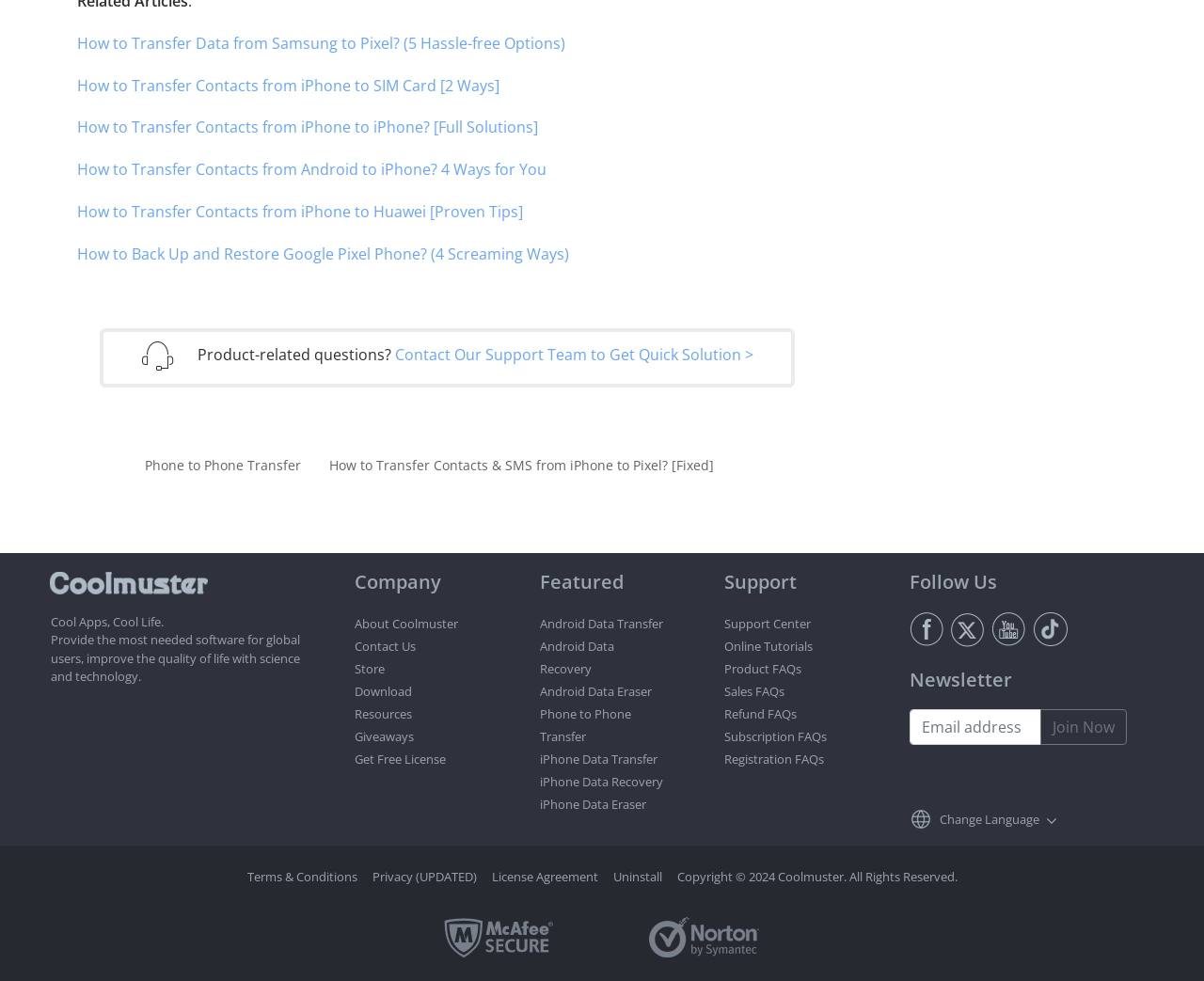Respond to the following question with a brief word or phrase:
What is the purpose of the 'Product-related questions?' section?

Contact support